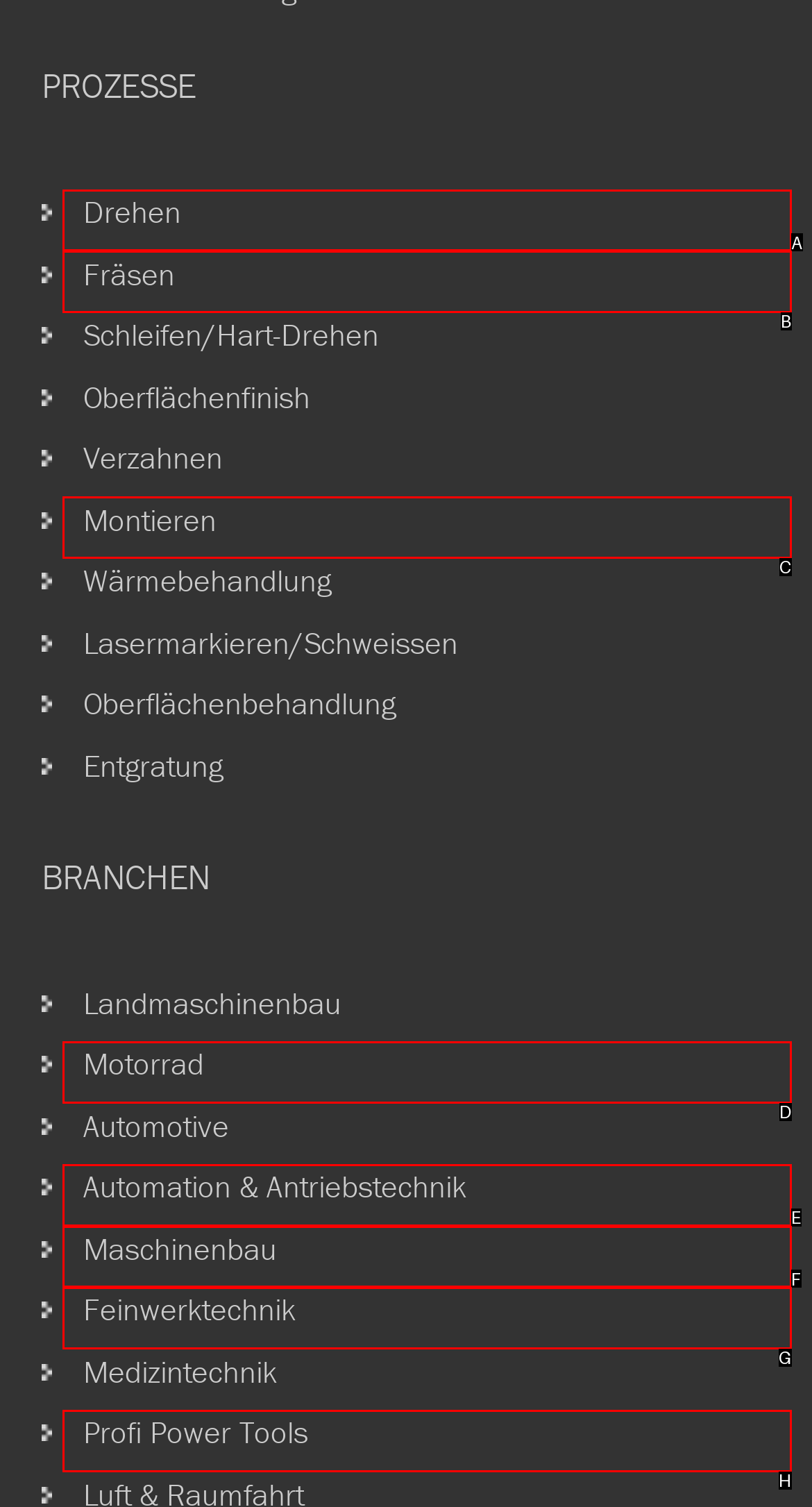Given the element description: Profi Power Tools, choose the HTML element that aligns with it. Indicate your choice with the corresponding letter.

H